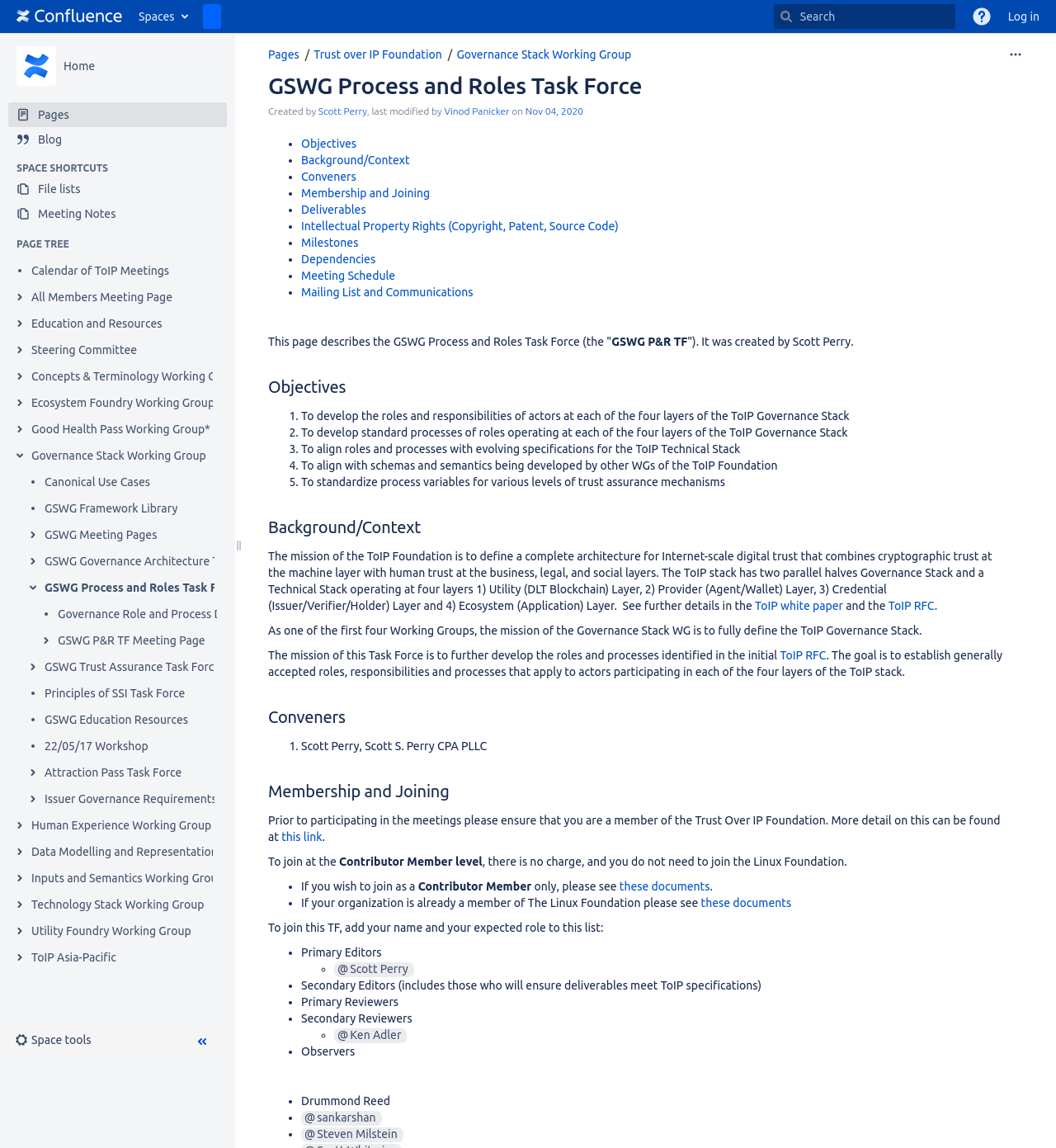From the element description 22/05/17 Workshop, predict the bounding box coordinates of the UI element. The coordinates must be specified in the format (top-left x, top-left y, bottom-right x, bottom-right y) and should be within the 0 to 1 range.

[0.042, 0.643, 0.14, 0.657]